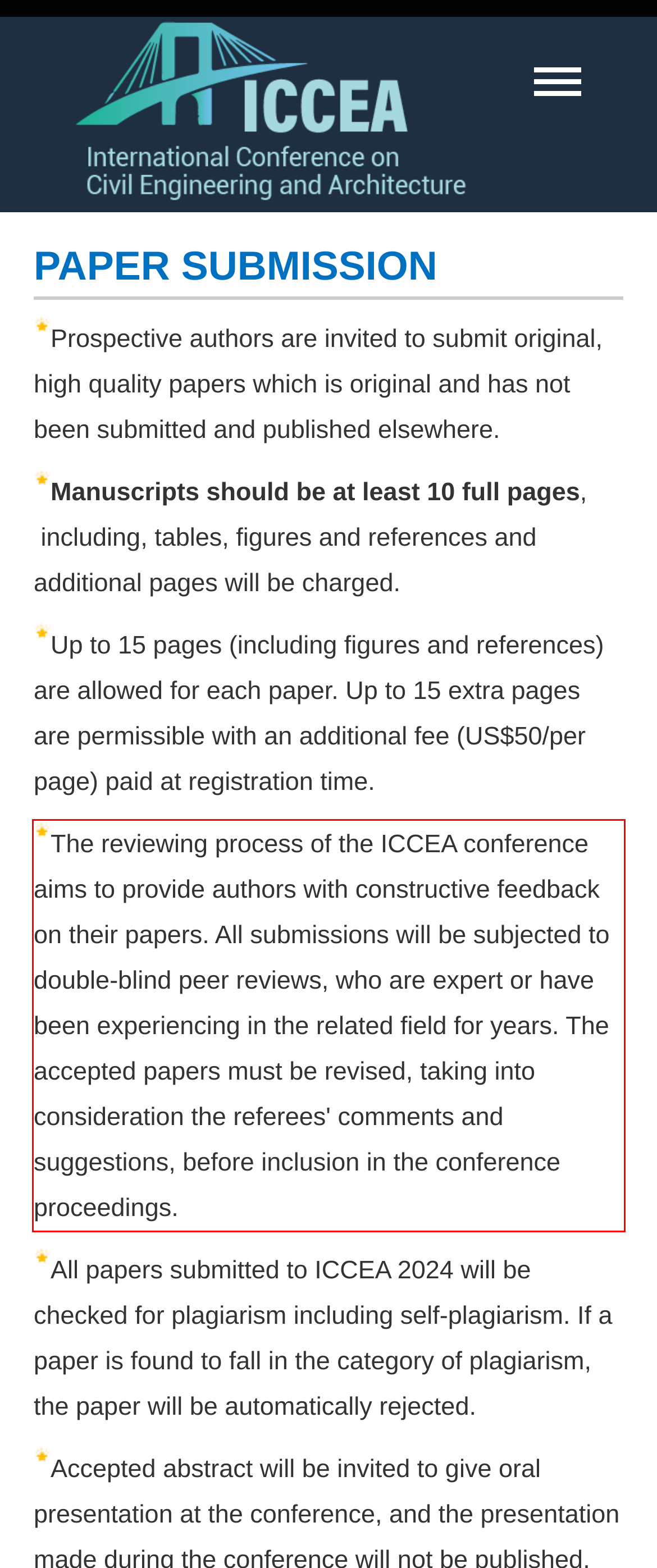Inspect the webpage screenshot that has a red bounding box and use OCR technology to read and display the text inside the red bounding box.

The reviewing process of the ICCEA conference aims to provide authors with constructive feedback on their papers. All submissions will be subjected to double-blind peer reviews, who are expert or have been experiencing in the related field for years. The accepted papers must be revised, taking into consideration the referees' comments and suggestions, before inclusion in the conference proceedings.